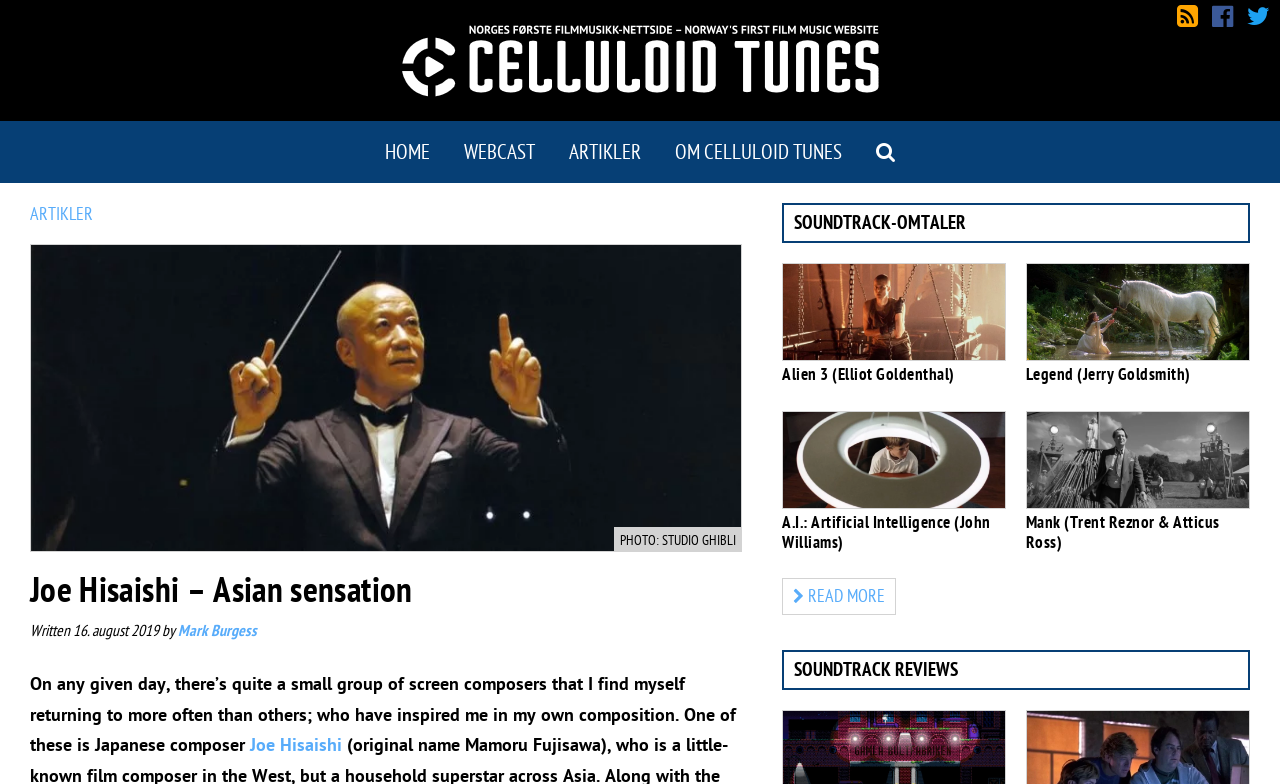Please identify the primary heading on the webpage and return its text.

Joe Hisaishi – Asian sensation